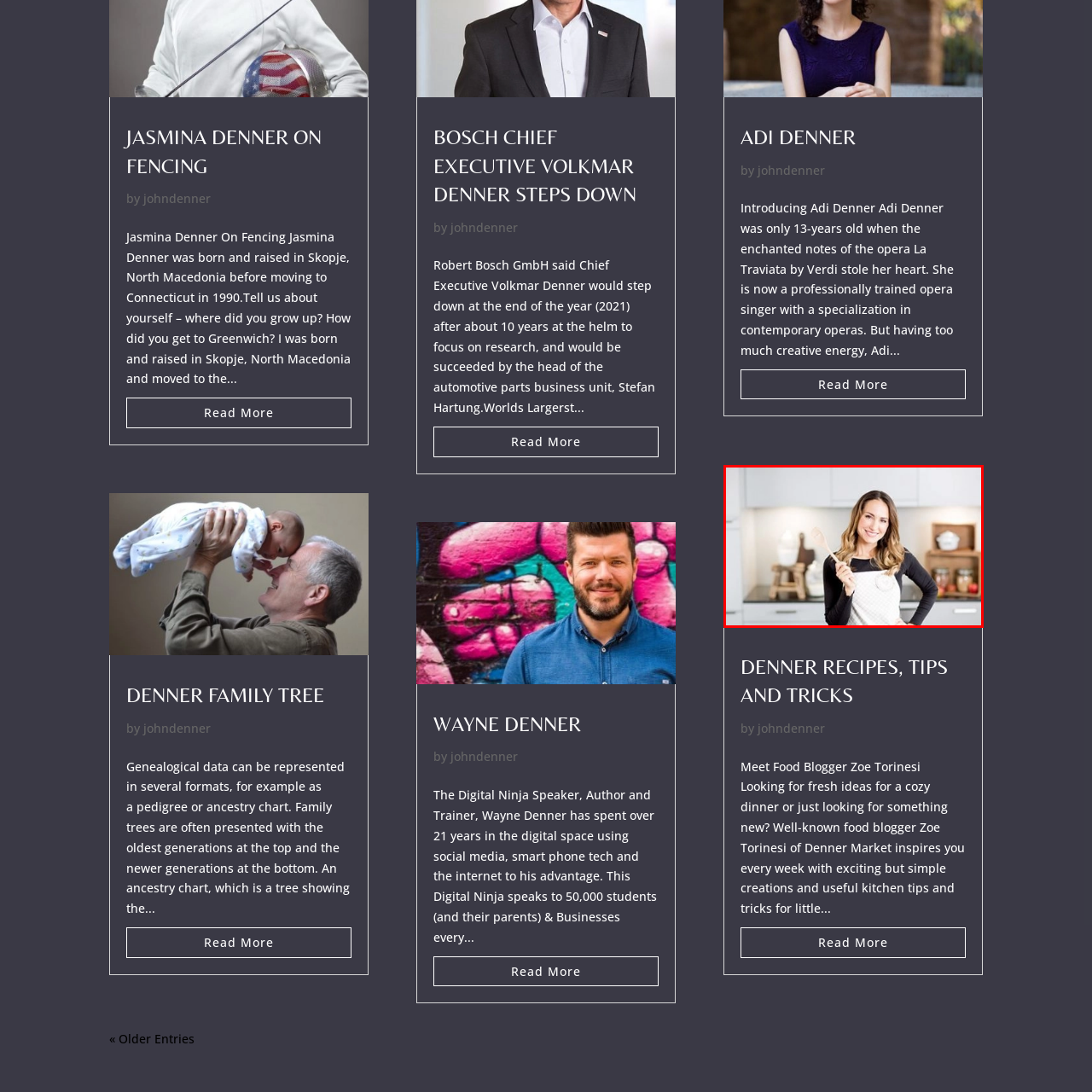Concentrate on the image marked by the red box, What is the woman holding?
 Your answer should be a single word or phrase.

Wooden spoon